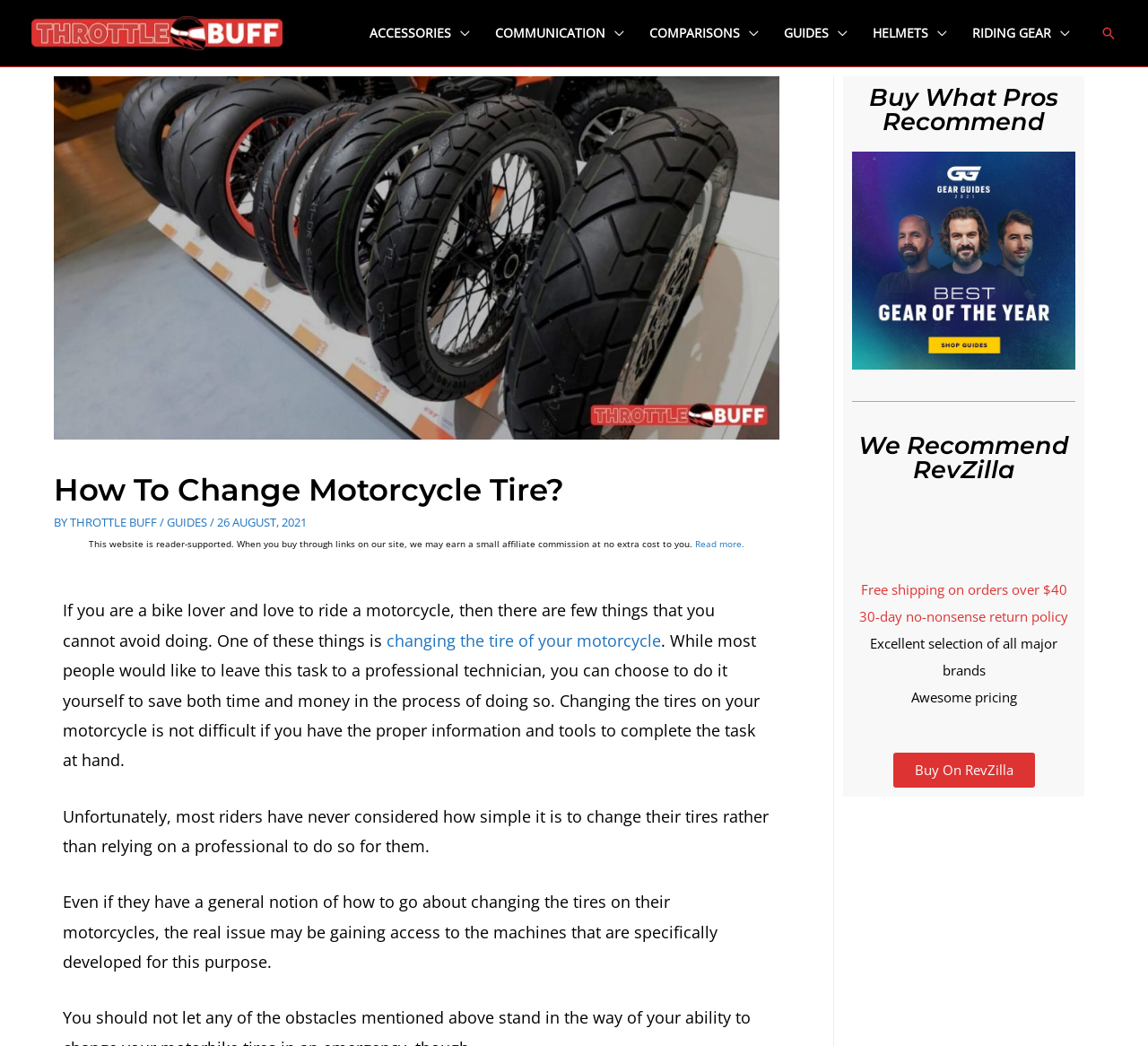Bounding box coordinates should be in the format (top-left x, top-left y, bottom-right x, bottom-right y) and all values should be floating point numbers between 0 and 1. Determine the bounding box coordinate for the UI element described as: 30-day no-nonsense return policy

[0.748, 0.581, 0.93, 0.598]